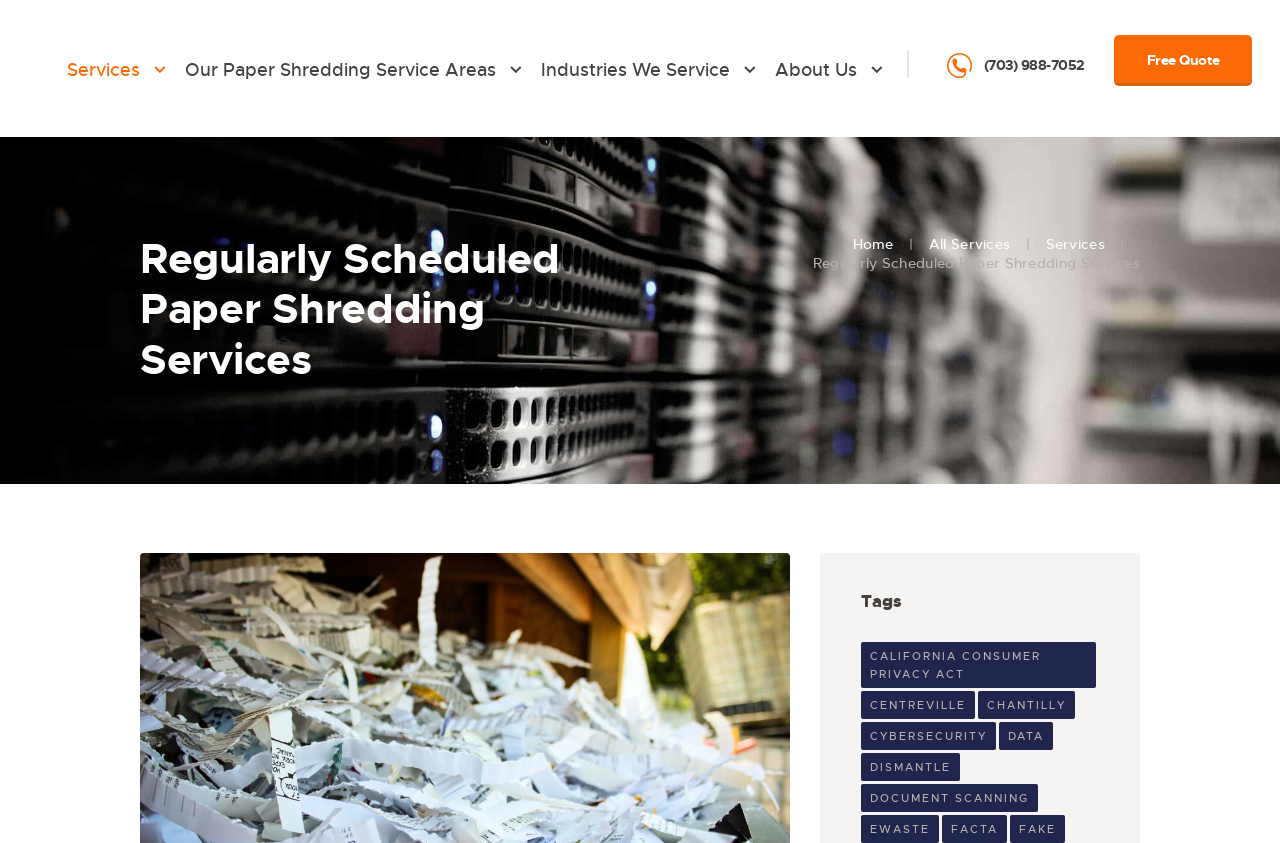Determine and generate the text content of the webpage's headline.

Regularly Scheduled Paper Shredding Services